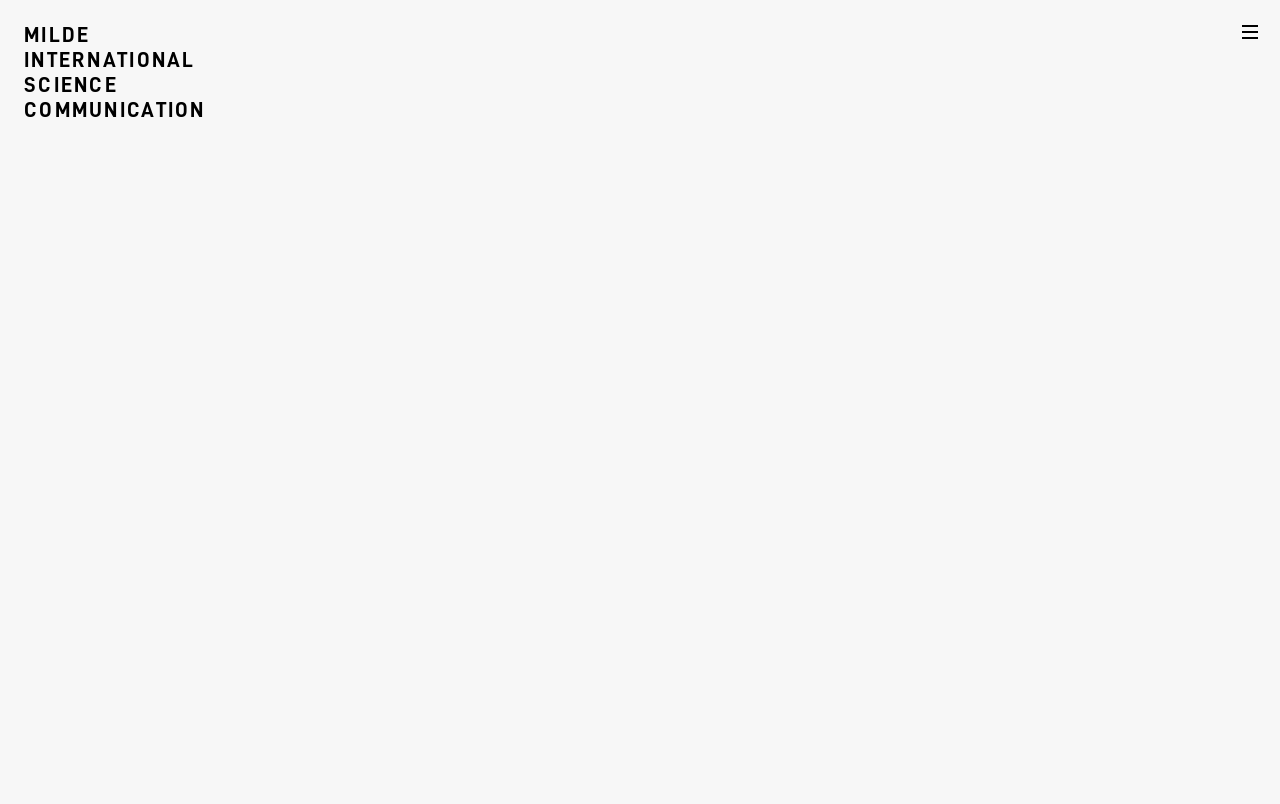What is the company's goal?
Please use the visual content to give a single word or phrase answer.

Inspire and inform target groups